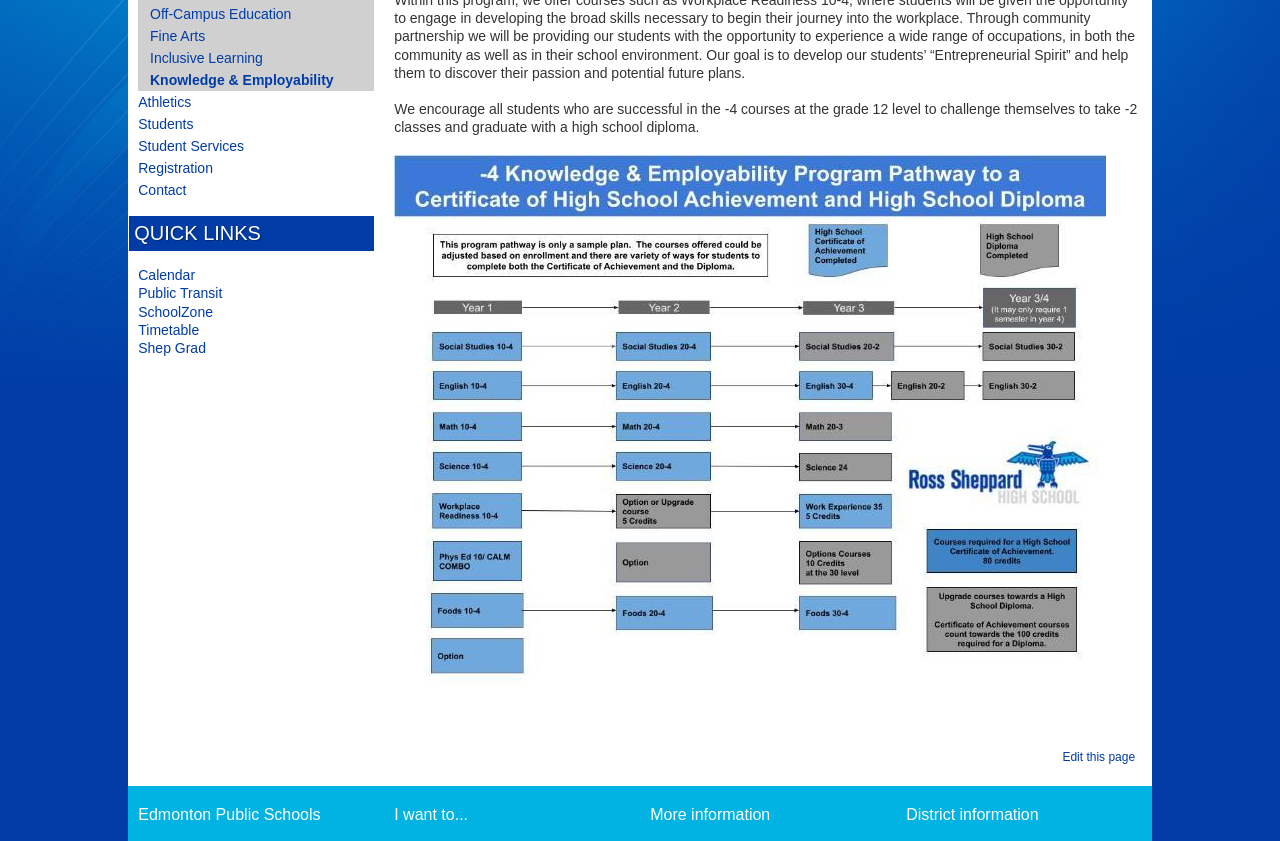Determine the bounding box for the HTML element described here: "Knowledge & Employability". The coordinates should be given as [left, top, right, bottom] with each number being a float between 0 and 1.

[0.108, 0.085, 0.292, 0.106]